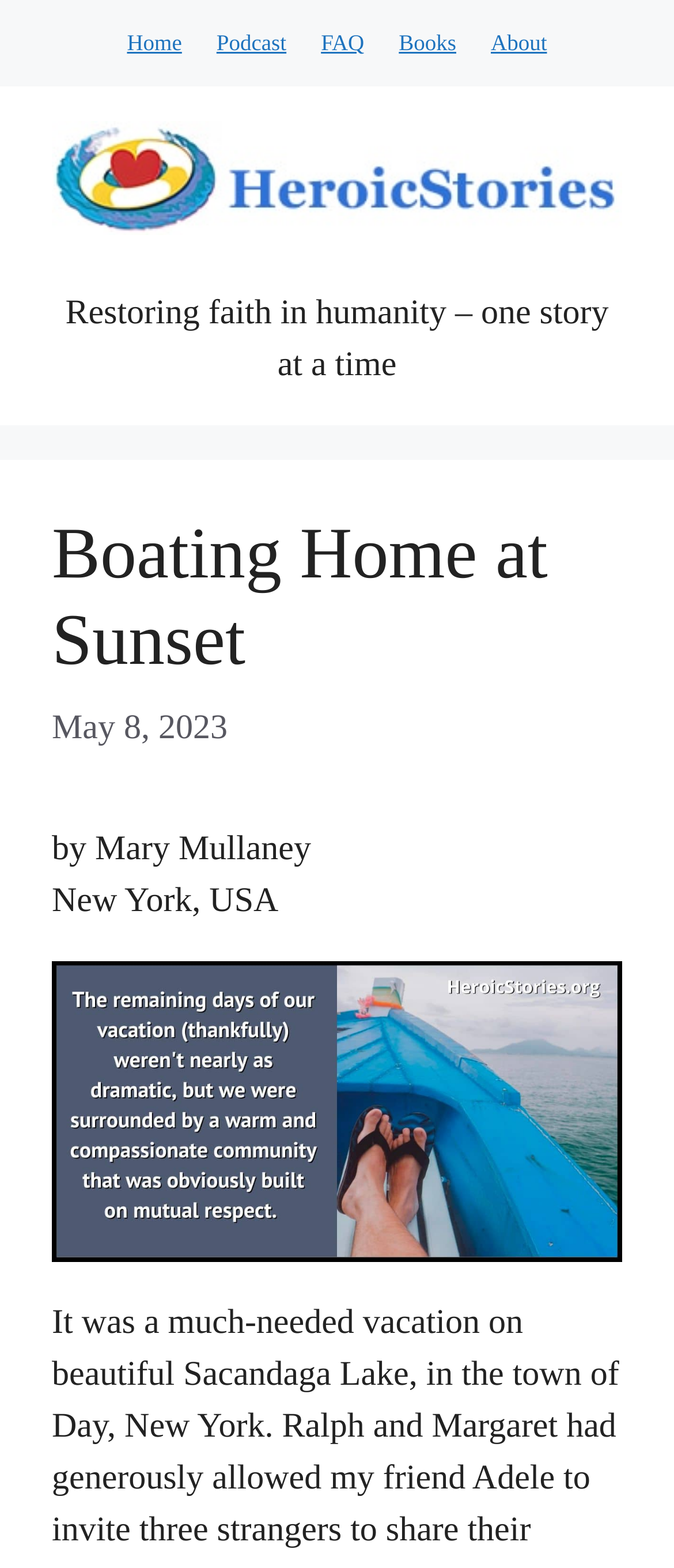What is the name of the author of the article?
Using the information from the image, answer the question thoroughly.

I looked for the element that contains the author's name and found it in the 'by Mary Mullaney' text, which is located below the article title.